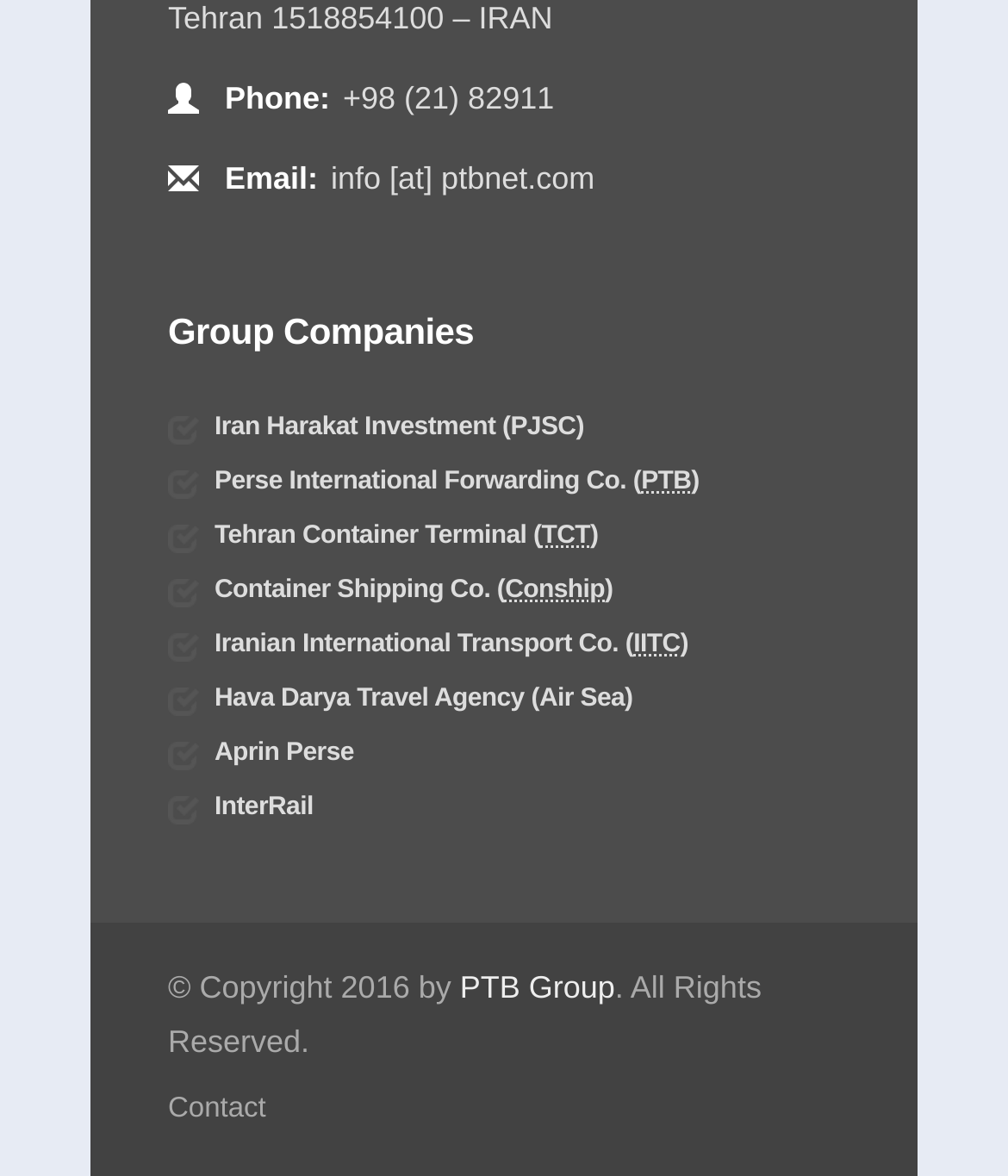Please determine the bounding box coordinates for the element that should be clicked to follow these instructions: "Visit the Contact page".

[0.167, 0.93, 0.264, 0.956]